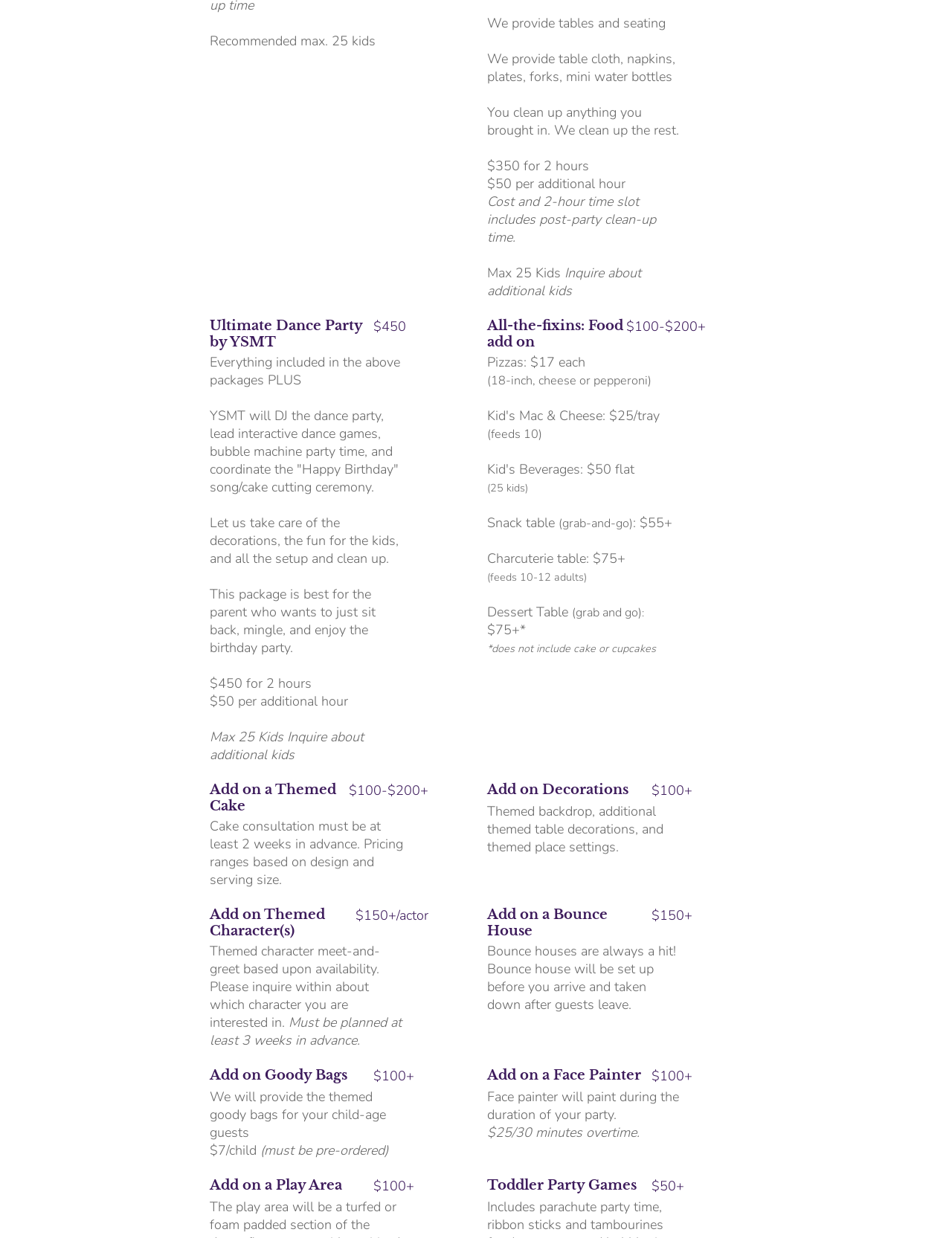Reply to the question with a single word or phrase:
What is the cost of a themed cake?

$100-$200+